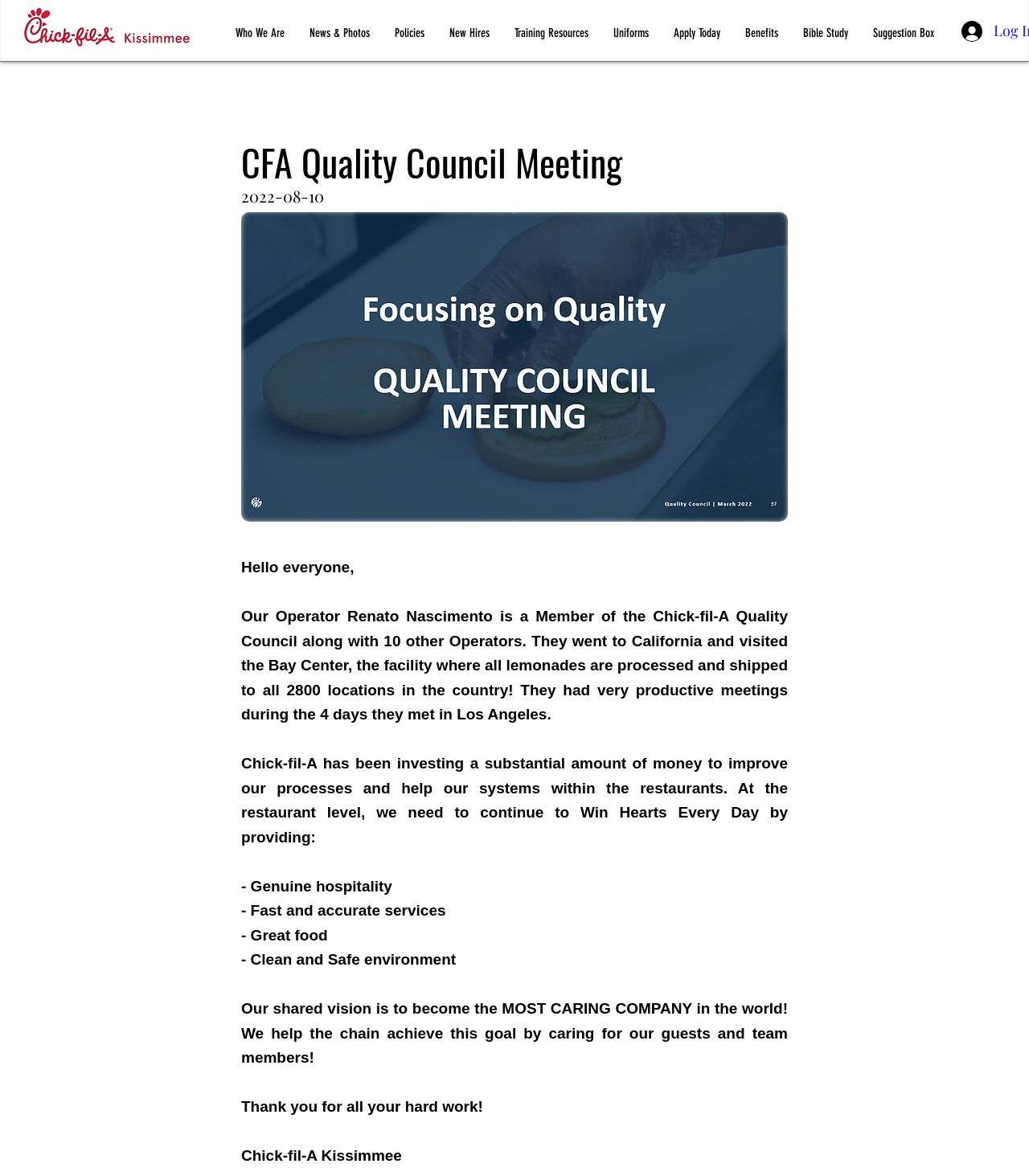Please indicate the bounding box coordinates for the clickable area to complete the following task: "Check the 'Apply Today' option". The coordinates should be specified as four float numbers between 0 and 1, i.e., [left, top, right, bottom].

[0.642, 0.011, 0.712, 0.045]